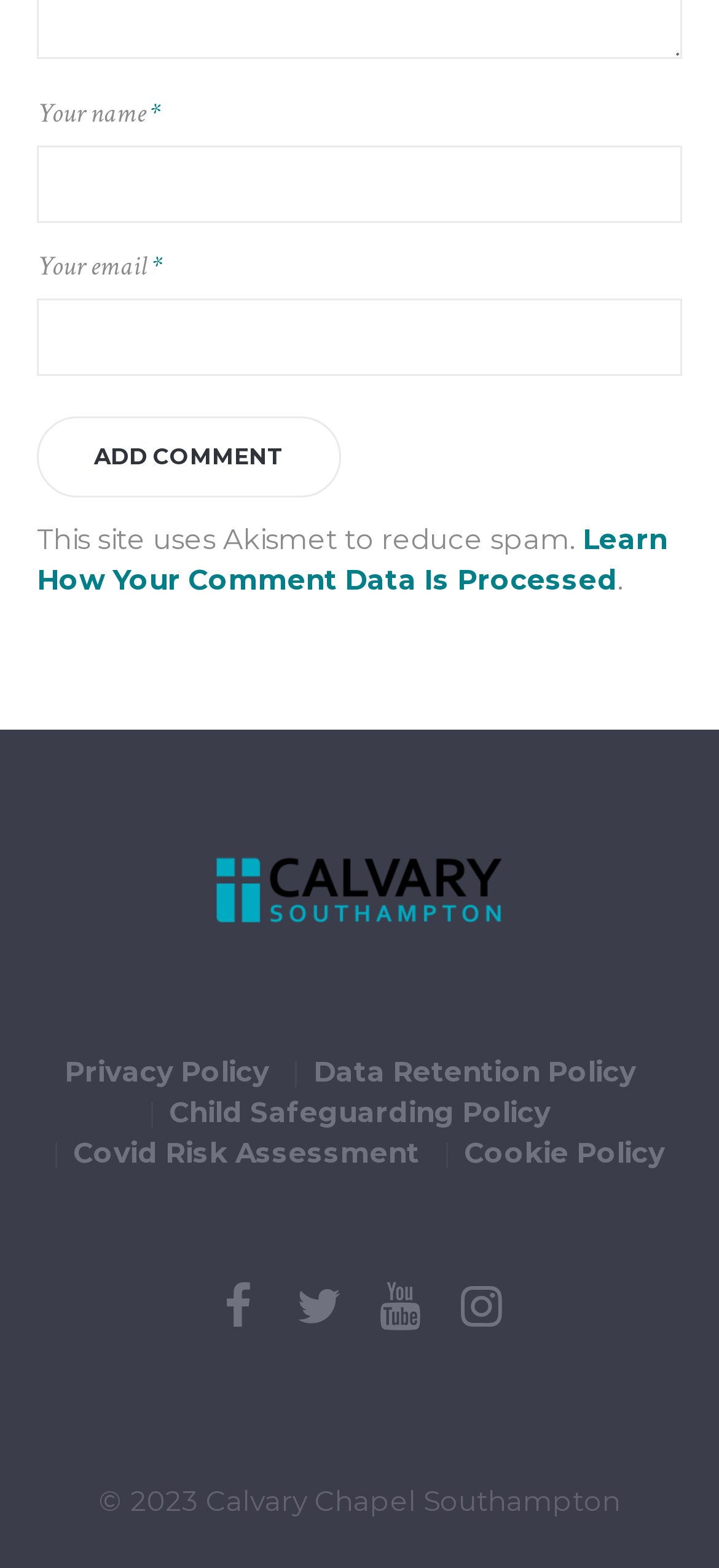Highlight the bounding box coordinates of the element that should be clicked to carry out the following instruction: "View privacy policy". The coordinates must be given as four float numbers ranging from 0 to 1, i.e., [left, top, right, bottom].

[0.09, 0.671, 0.374, 0.697]